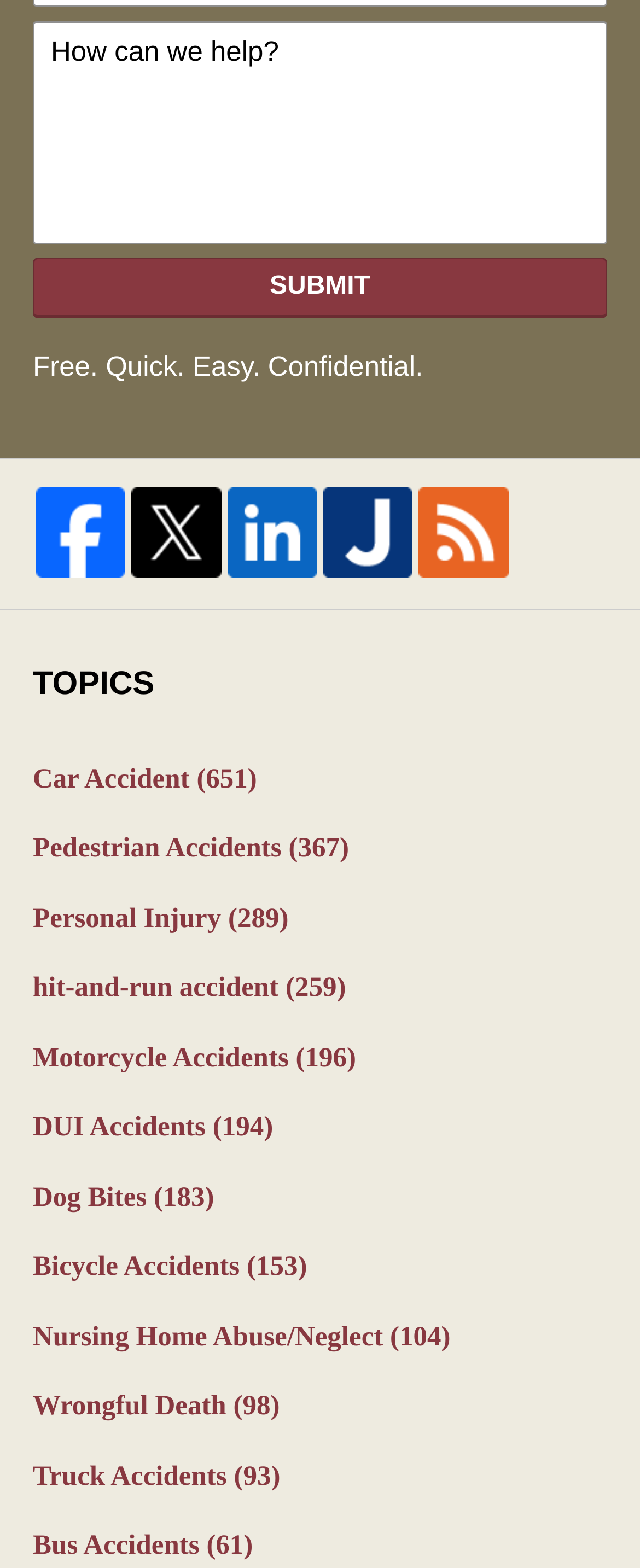How many social media icons are displayed?
Craft a detailed and extensive response to the question.

There are five social media icons displayed, including Facebook, Twitter, LinkedIn, Justia, and Feed, each with its corresponding image and link.